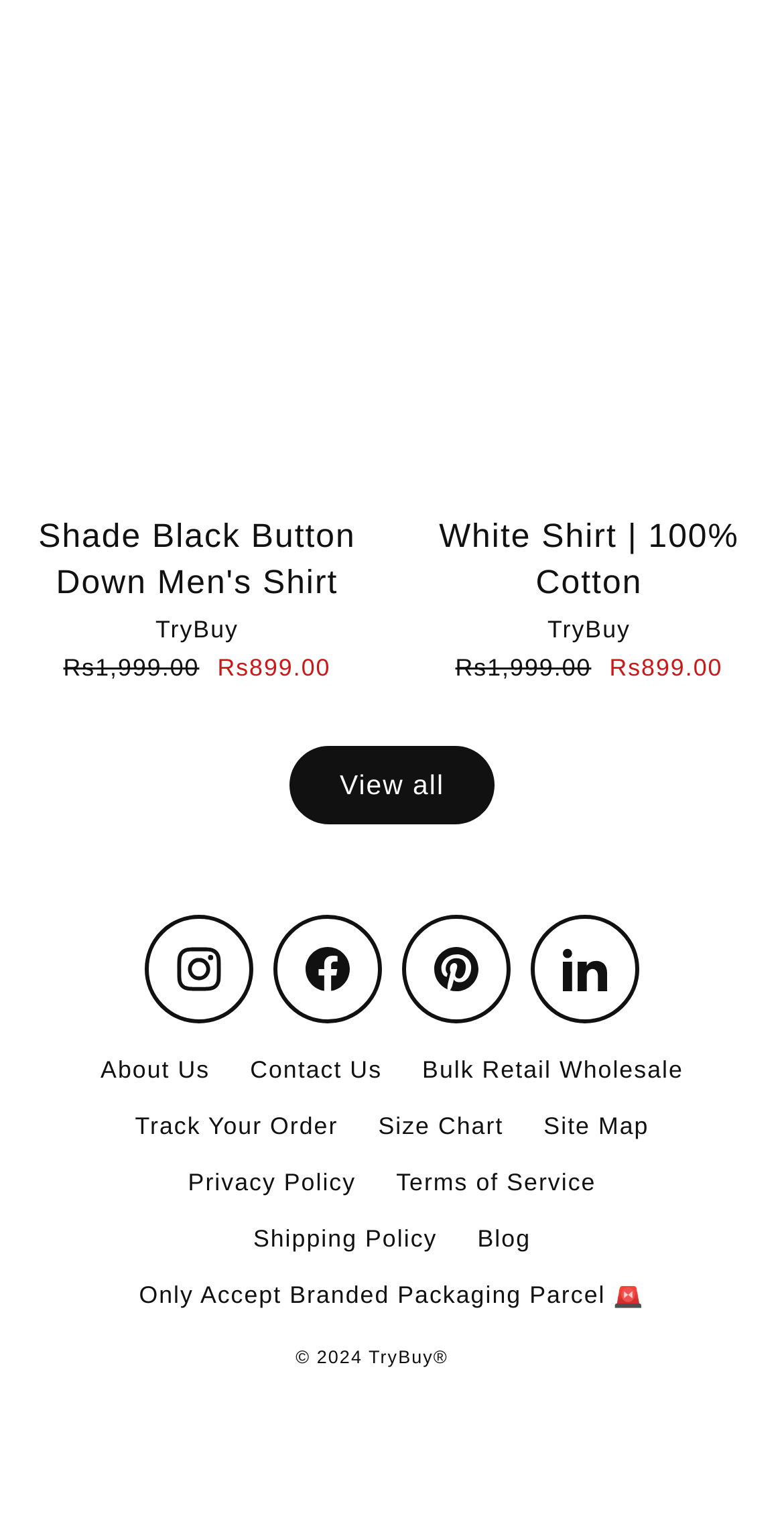Mark the bounding box of the element that matches the following description: "Terms of Service".

[0.48, 0.76, 0.786, 0.796]